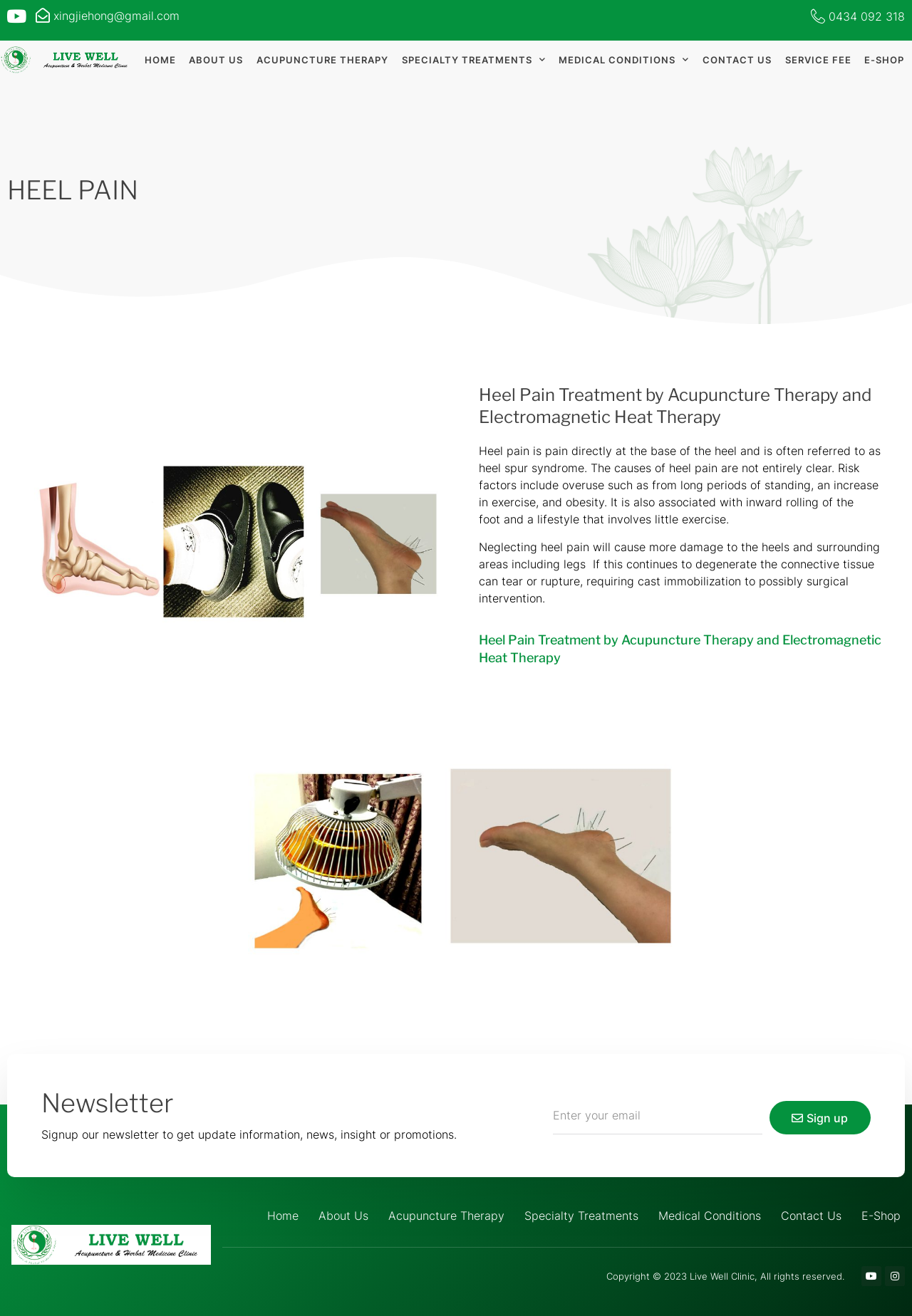Determine the bounding box coordinates of the clickable element to complete this instruction: "Click the HOME link". Provide the coordinates in the format of four float numbers between 0 and 1, [left, top, right, bottom].

[0.158, 0.038, 0.193, 0.053]